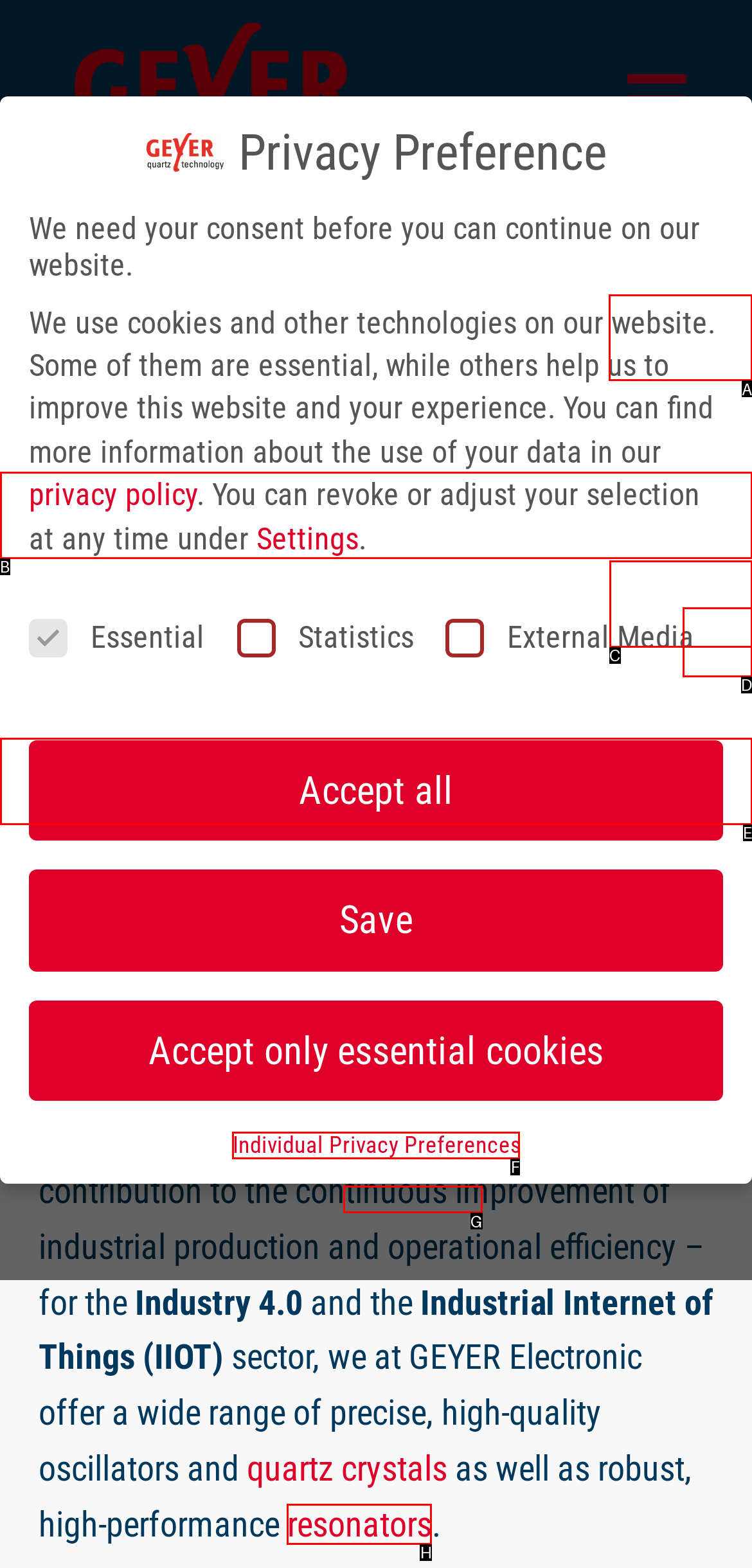Tell me which one HTML element I should click to complete the following task: Open the Products submenu Answer with the option's letter from the given choices directly.

A